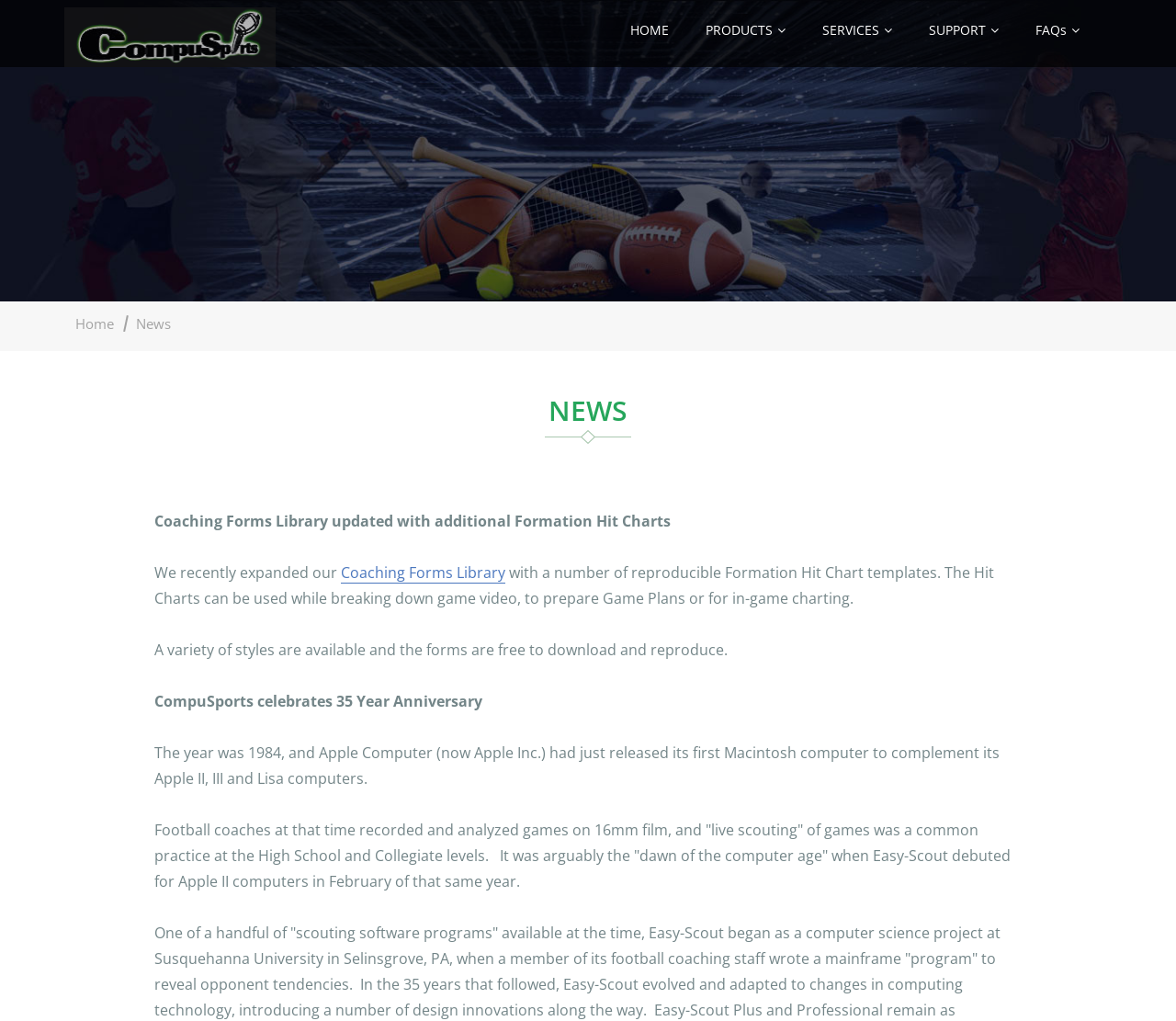What is the main category of the news?
Using the details from the image, give an elaborate explanation to answer the question.

I determined the main category of the news by looking at the heading element with the text 'NEWS' which is prominently displayed on the webpage.